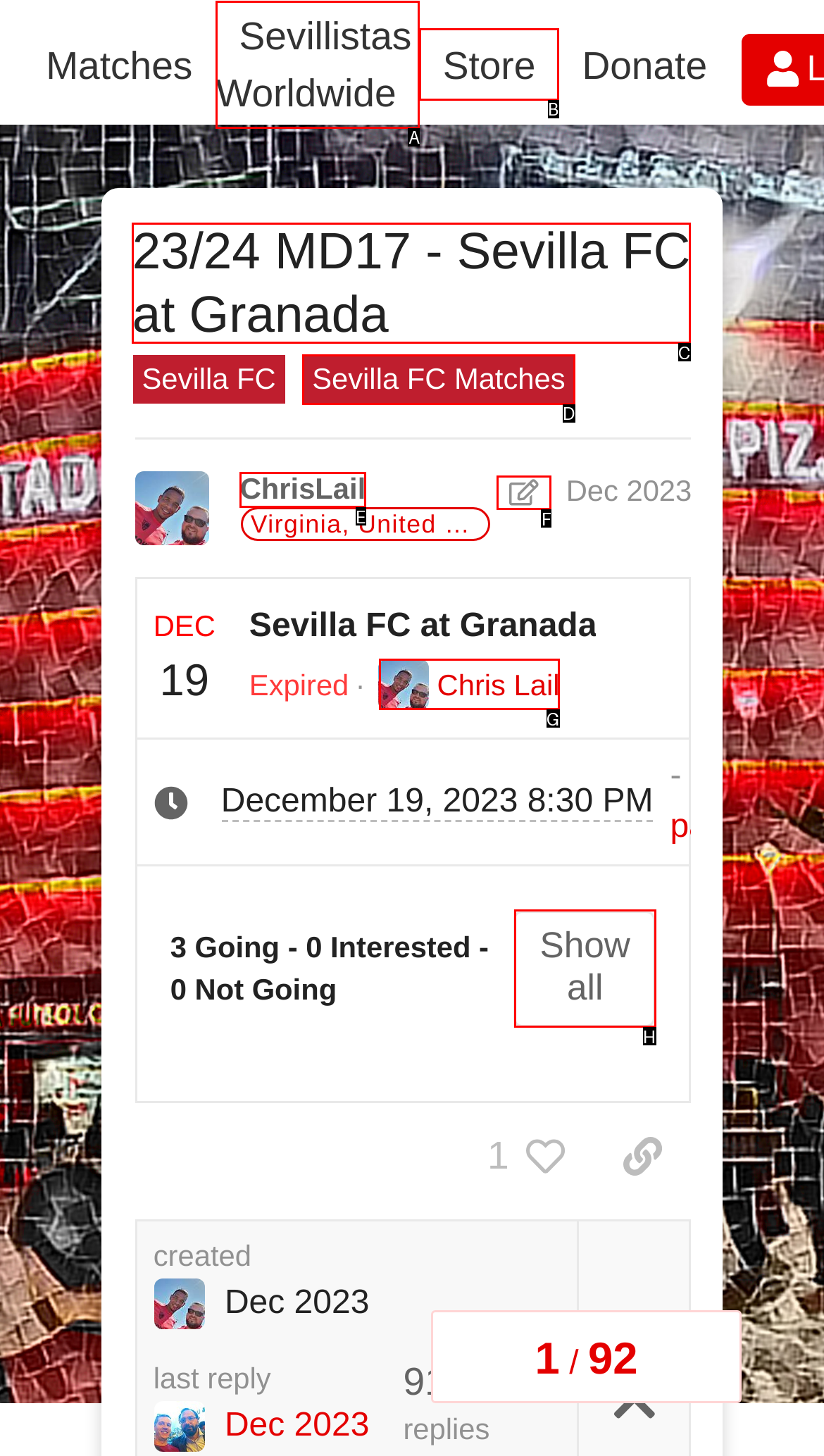Select the letter of the UI element that matches this task: Click on the 'Sevilla FC at Granada' link
Provide the answer as the letter of the correct choice.

C